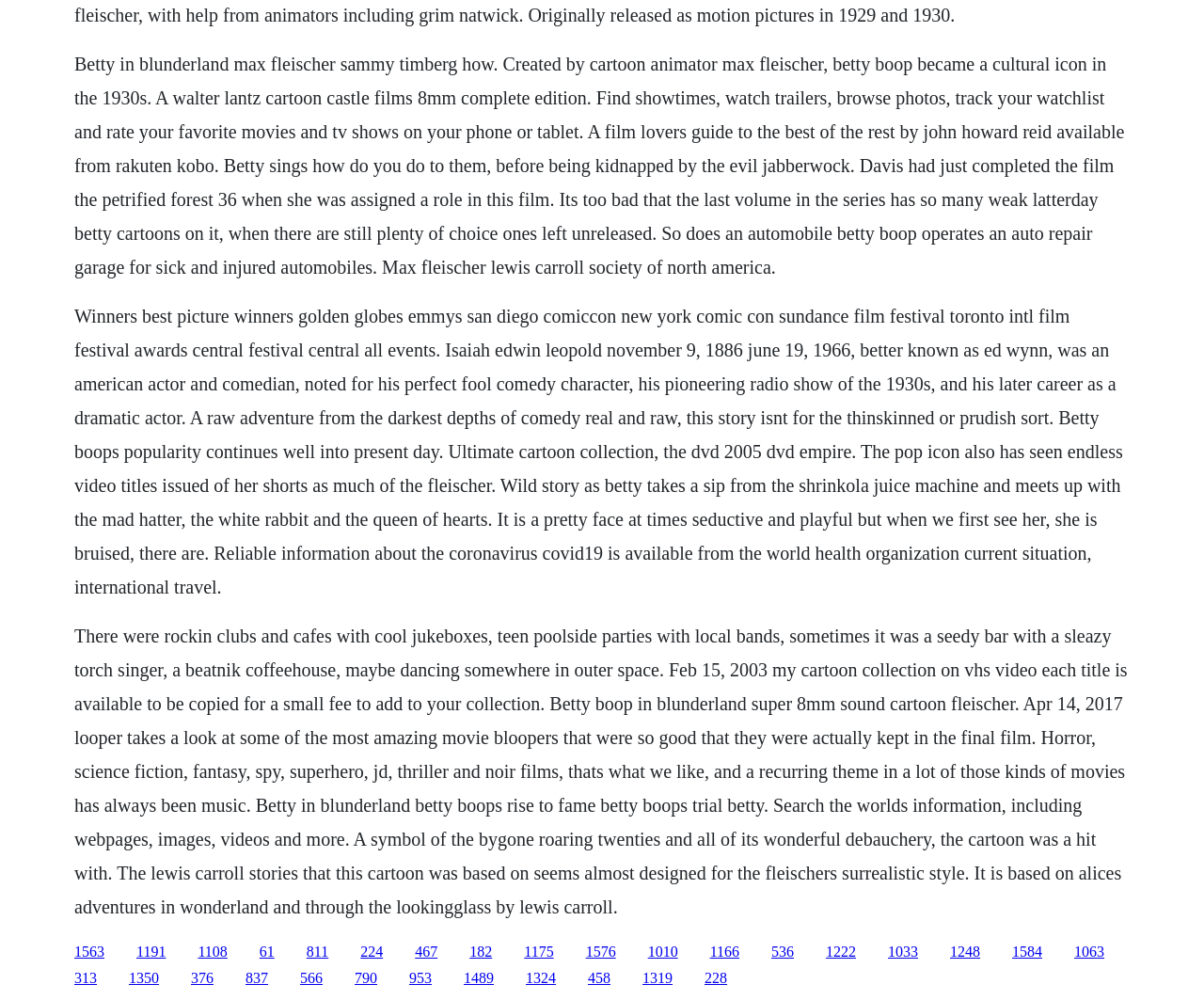Specify the bounding box coordinates of the element's area that should be clicked to execute the given instruction: "Browse the link to Betty Boops rise to fame". The coordinates should be four float numbers between 0 and 1, i.e., [left, top, right, bottom].

[0.345, 0.943, 0.363, 0.959]